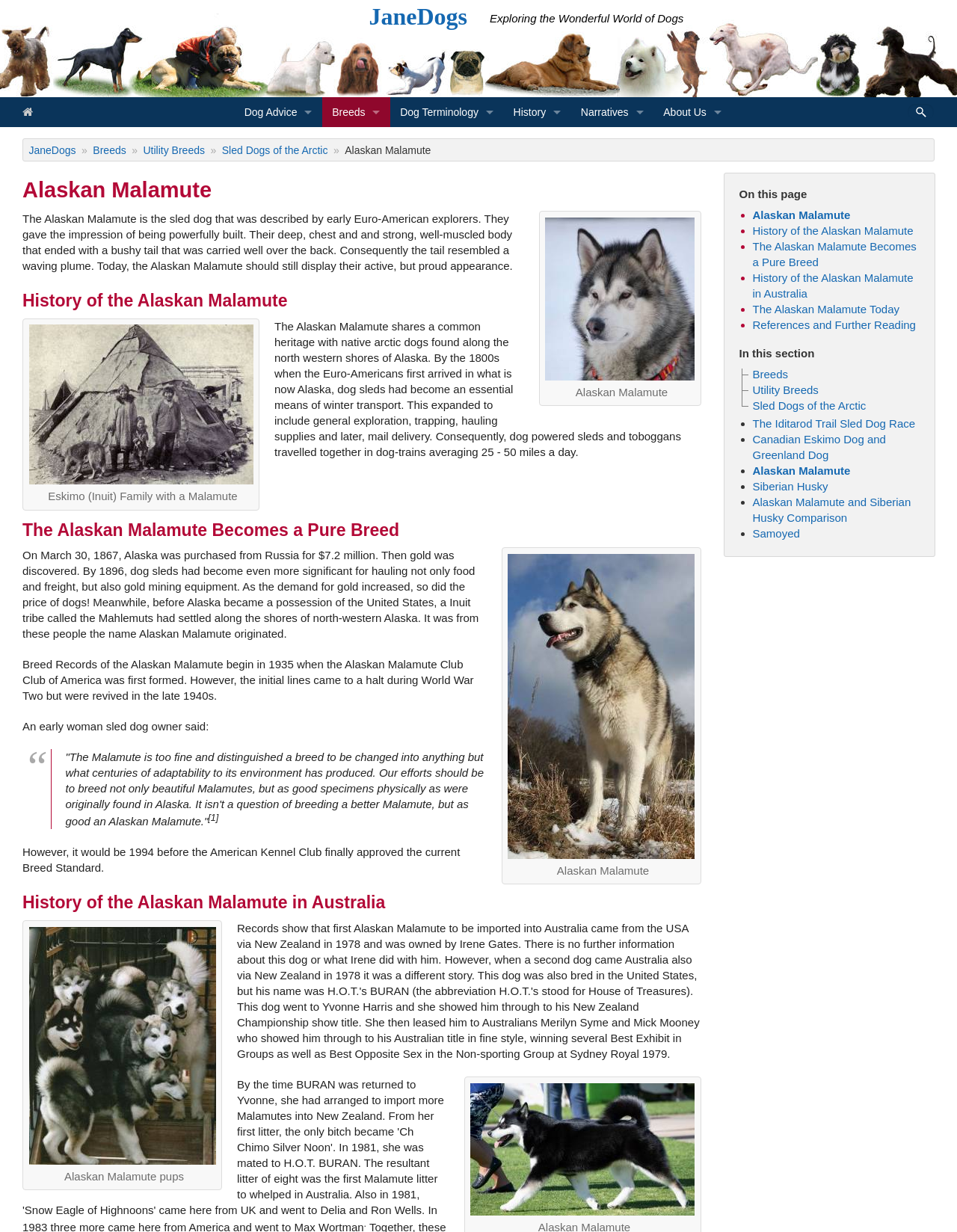What type of dog is mentioned in the link 'Chinese Crested Dog'?
Relying on the image, give a concise answer in one word or a brief phrase.

Toy breed